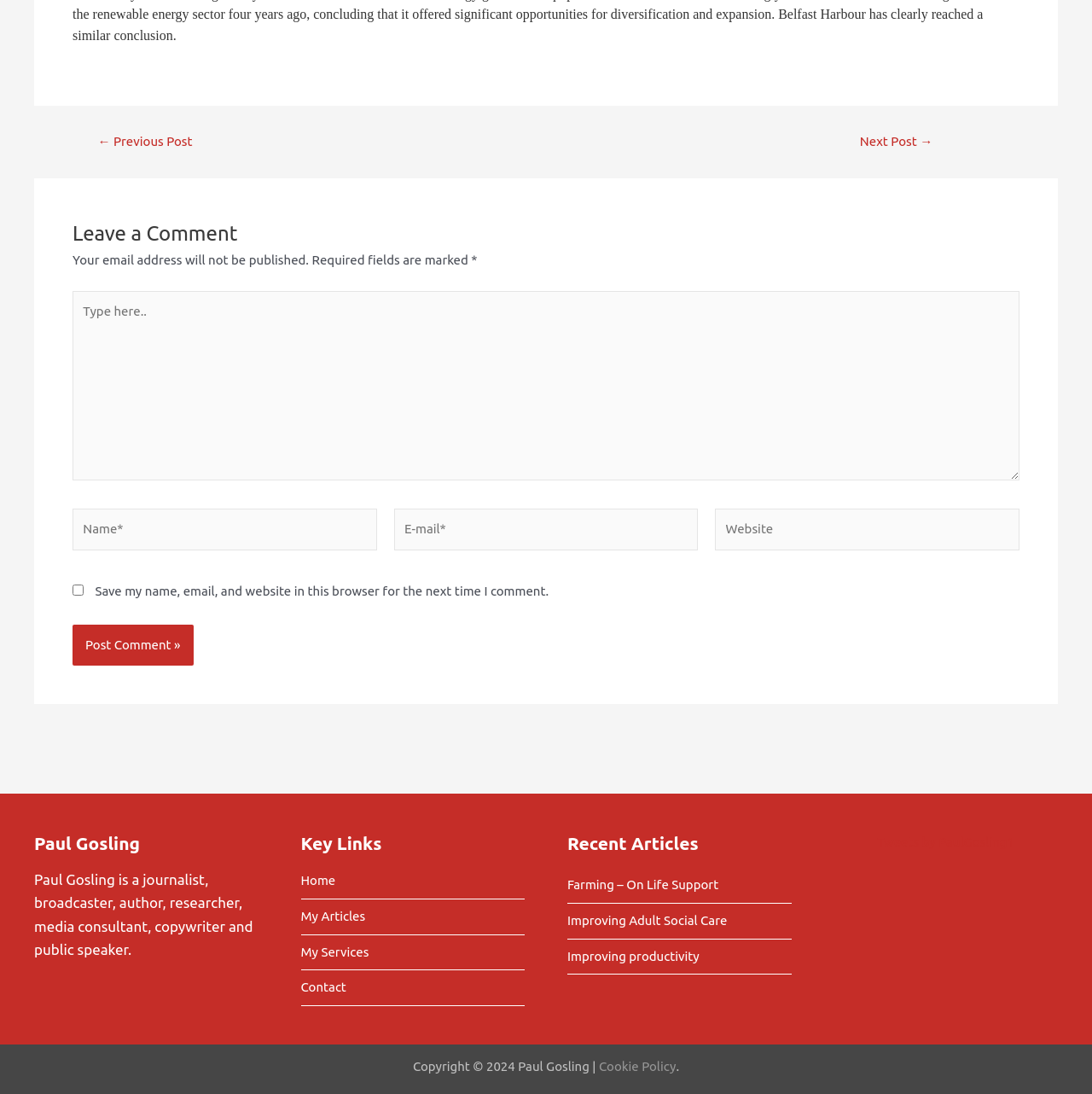Find the bounding box coordinates of the element to click in order to complete this instruction: "Go to Home". The bounding box coordinates must be four float numbers between 0 and 1, denoted as [left, top, right, bottom].

[0.275, 0.796, 0.307, 0.815]